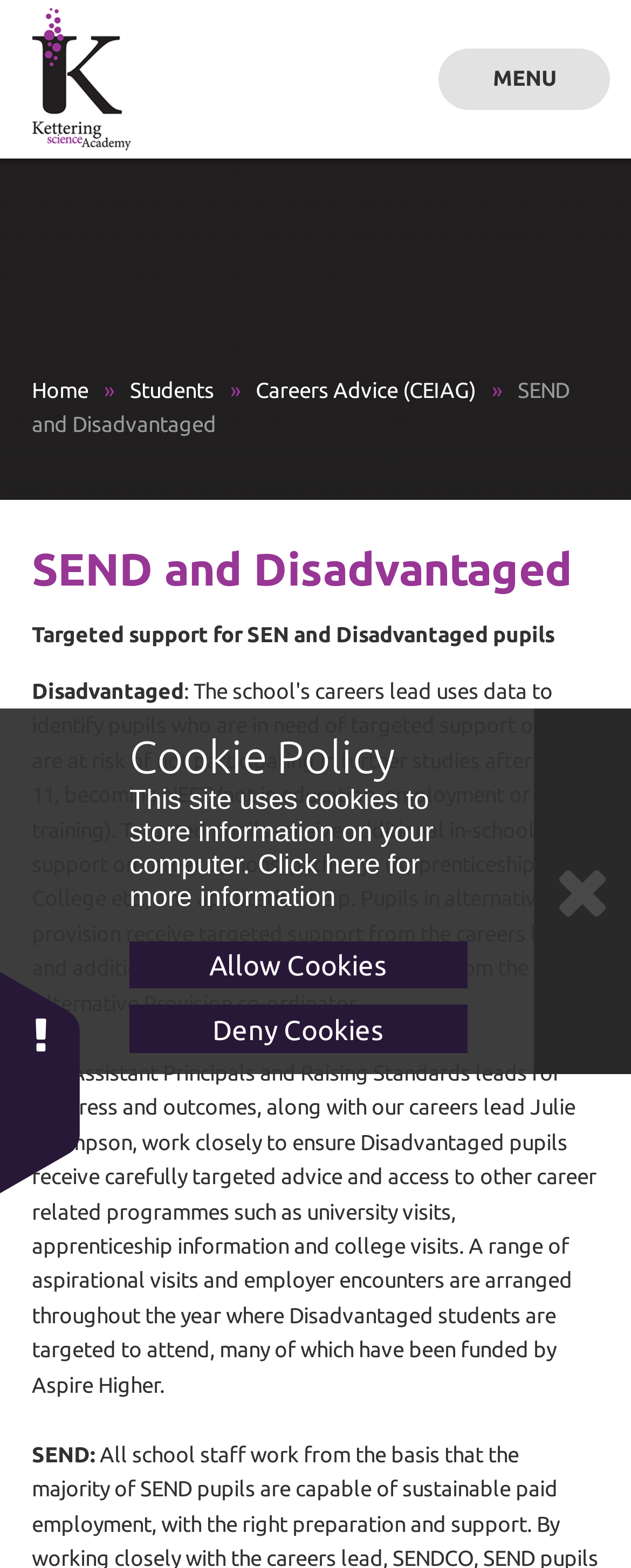Please specify the bounding box coordinates of the element that should be clicked to execute the given instruction: 'Click the 'Allow Cookies' button'. Ensure the coordinates are four float numbers between 0 and 1, expressed as [left, top, right, bottom].

[0.205, 0.6, 0.74, 0.631]